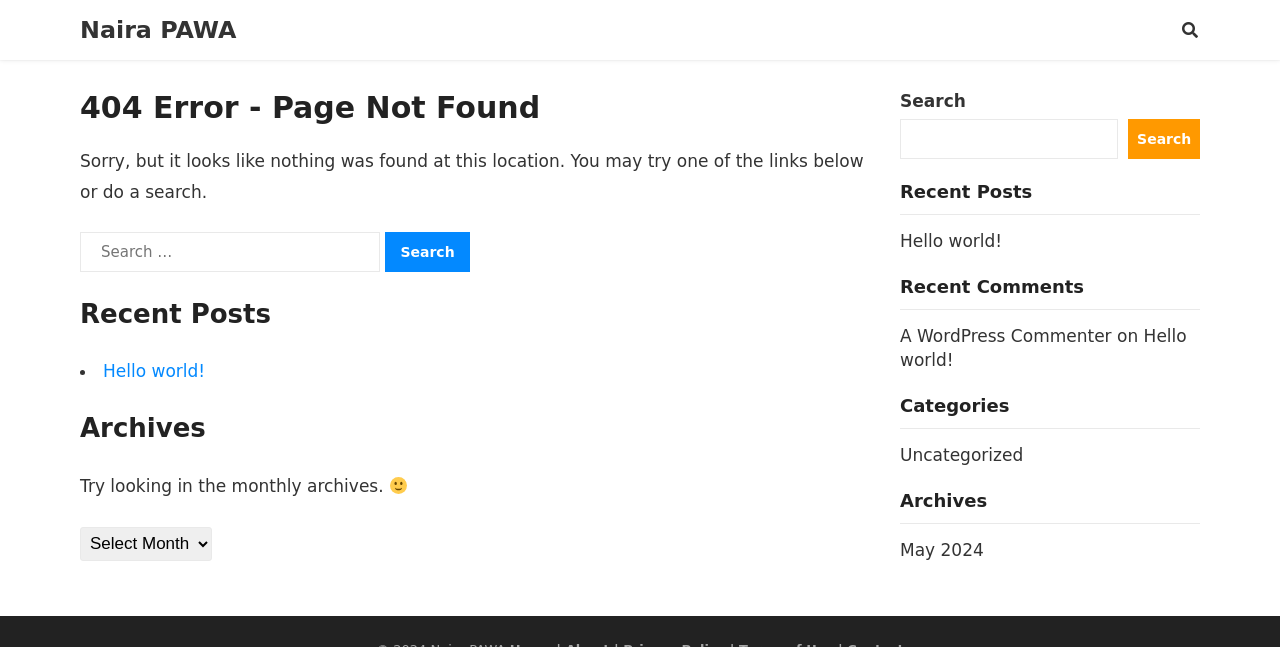Provide a one-word or short-phrase response to the question:
What type of content is listed under 'Recent Posts'?

Blog posts